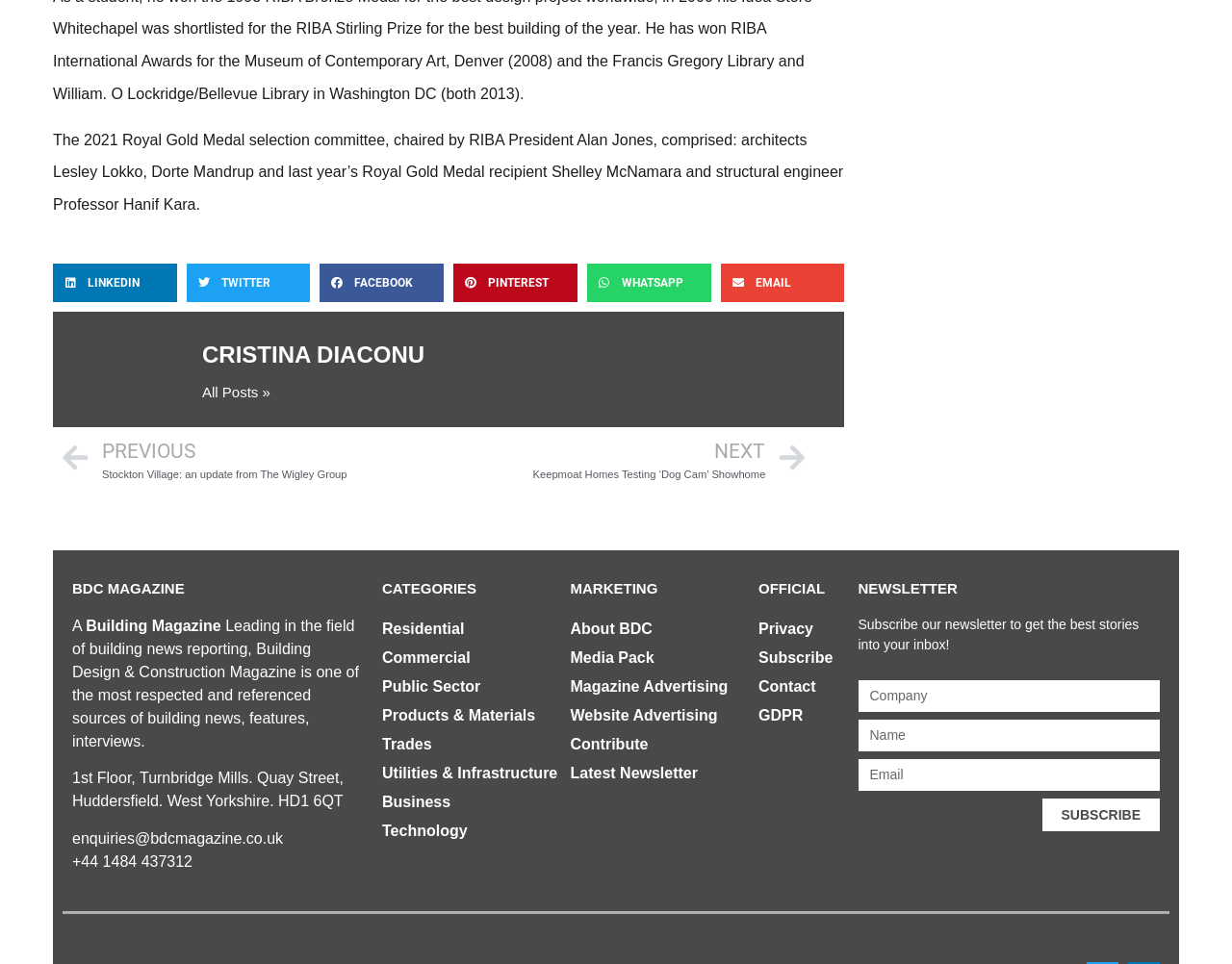Locate the bounding box coordinates of the clickable area needed to fulfill the instruction: "Share on linkedin".

[0.043, 0.273, 0.144, 0.313]